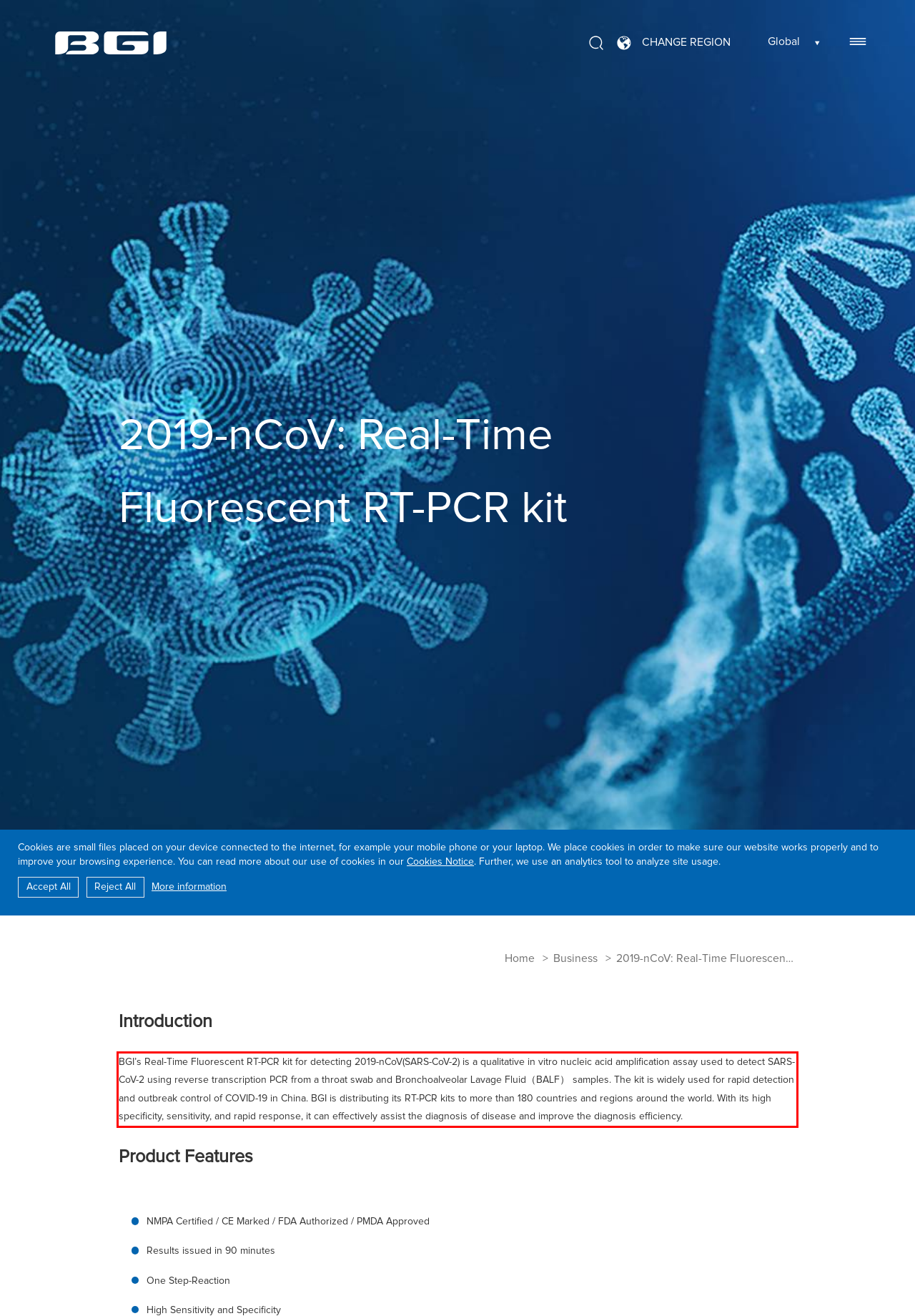Identify the text inside the red bounding box on the provided webpage screenshot by performing OCR.

BGI’s Real-Time Fluorescent RT-PCR kit for detecting 2019-nCoV(SARS-CoV-2) is a qualitative in vitro nucleic acid amplification assay used to detect SARS-CoV-2 using reverse transcription PCR from a throat swab and Bronchoalveolar Lavage Fluid（BALF） samples. The kit is widely used for rapid detection and outbreak control of COVID-19 in China. BGI is distributing its RT-PCR kits to more than 180 countries and regions around the world. With its high specificity, sensitivity, and rapid response, it can effectively assist the diagnosis of disease and improve the diagnosis efficiency.